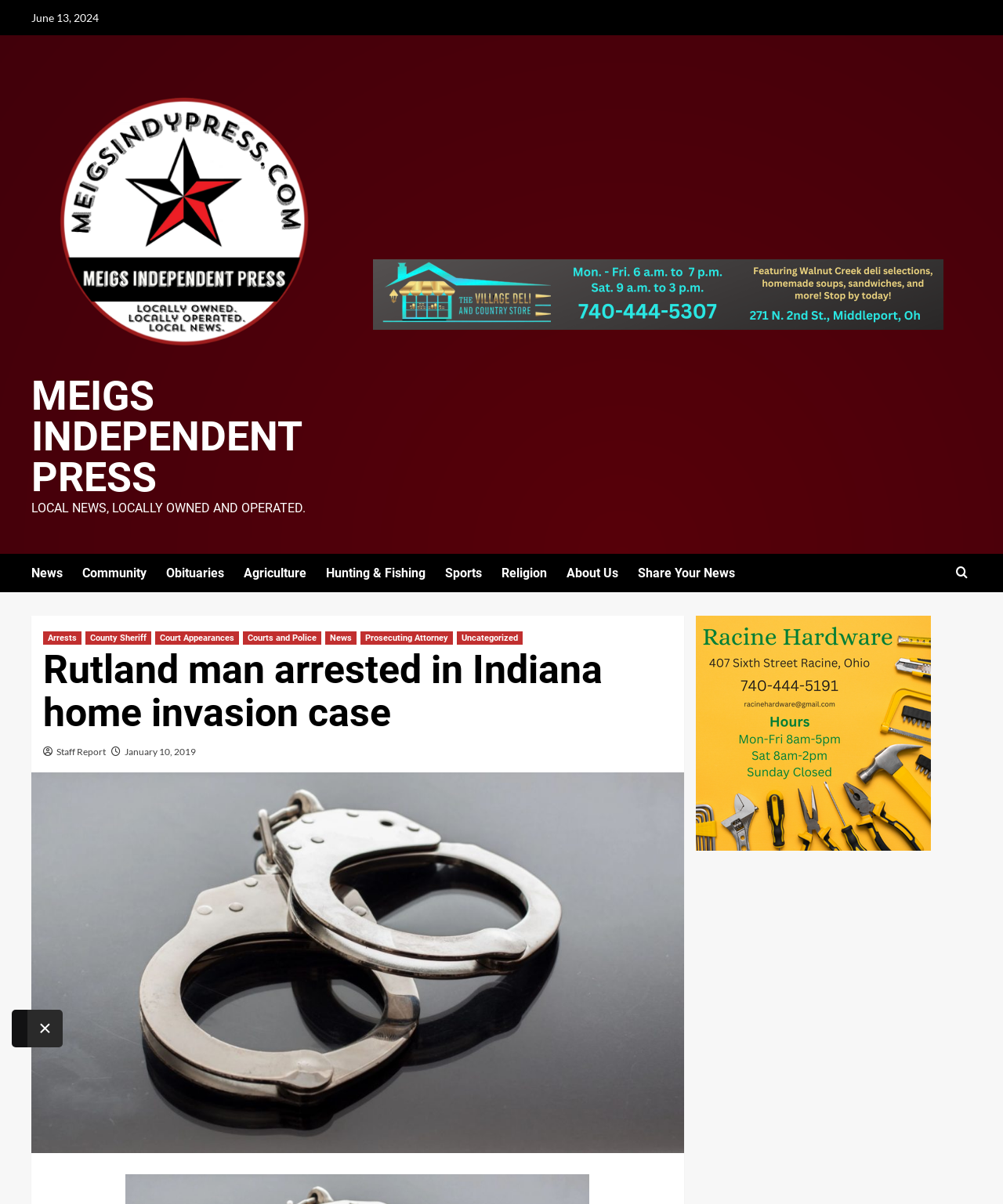Please reply with a single word or brief phrase to the question: 
What is the name of the news organization?

Meigs Independent Press